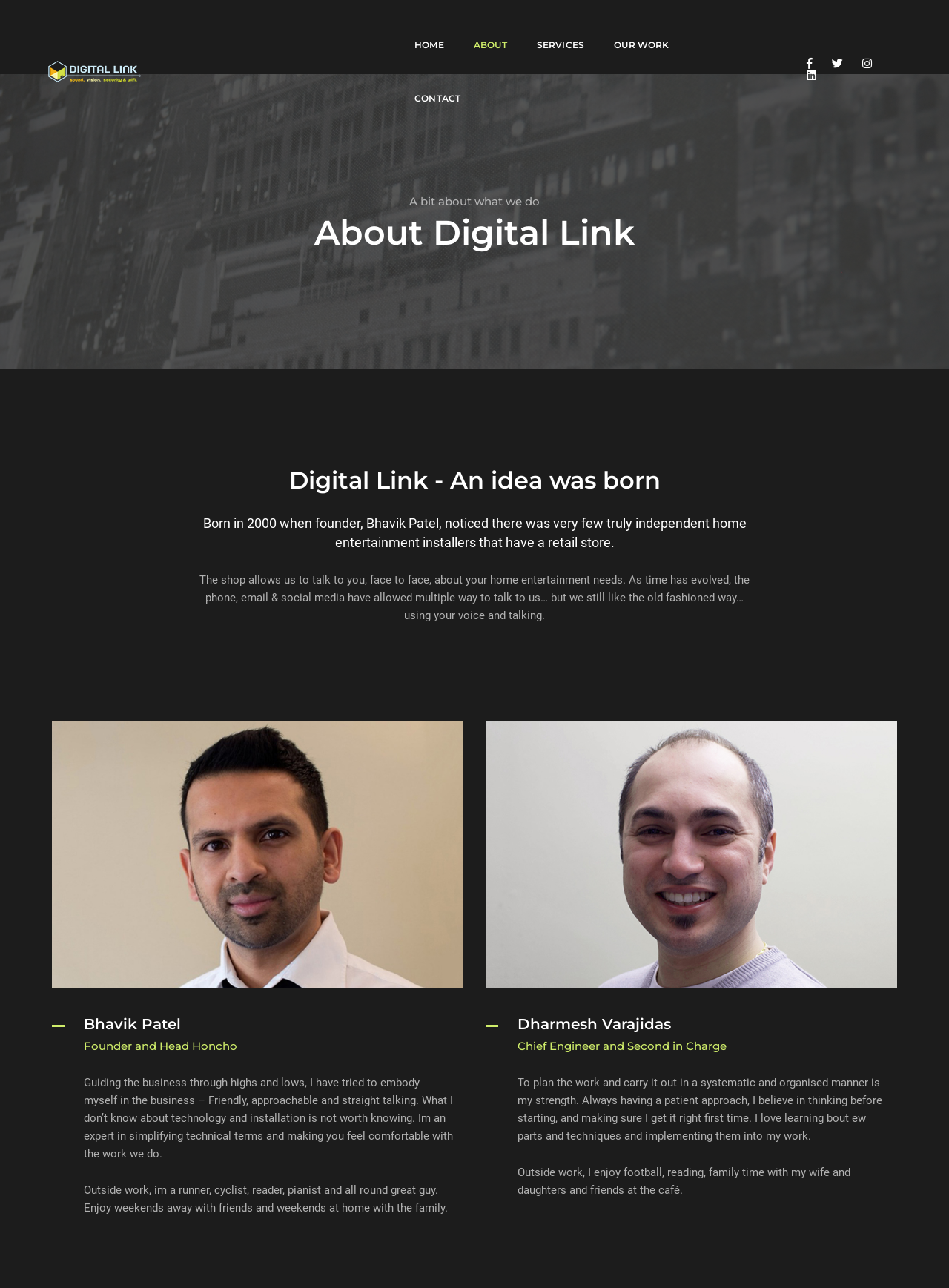Please identify the coordinates of the bounding box for the clickable region that will accomplish this instruction: "Read about Vegan Restaurants on the North Fork".

None